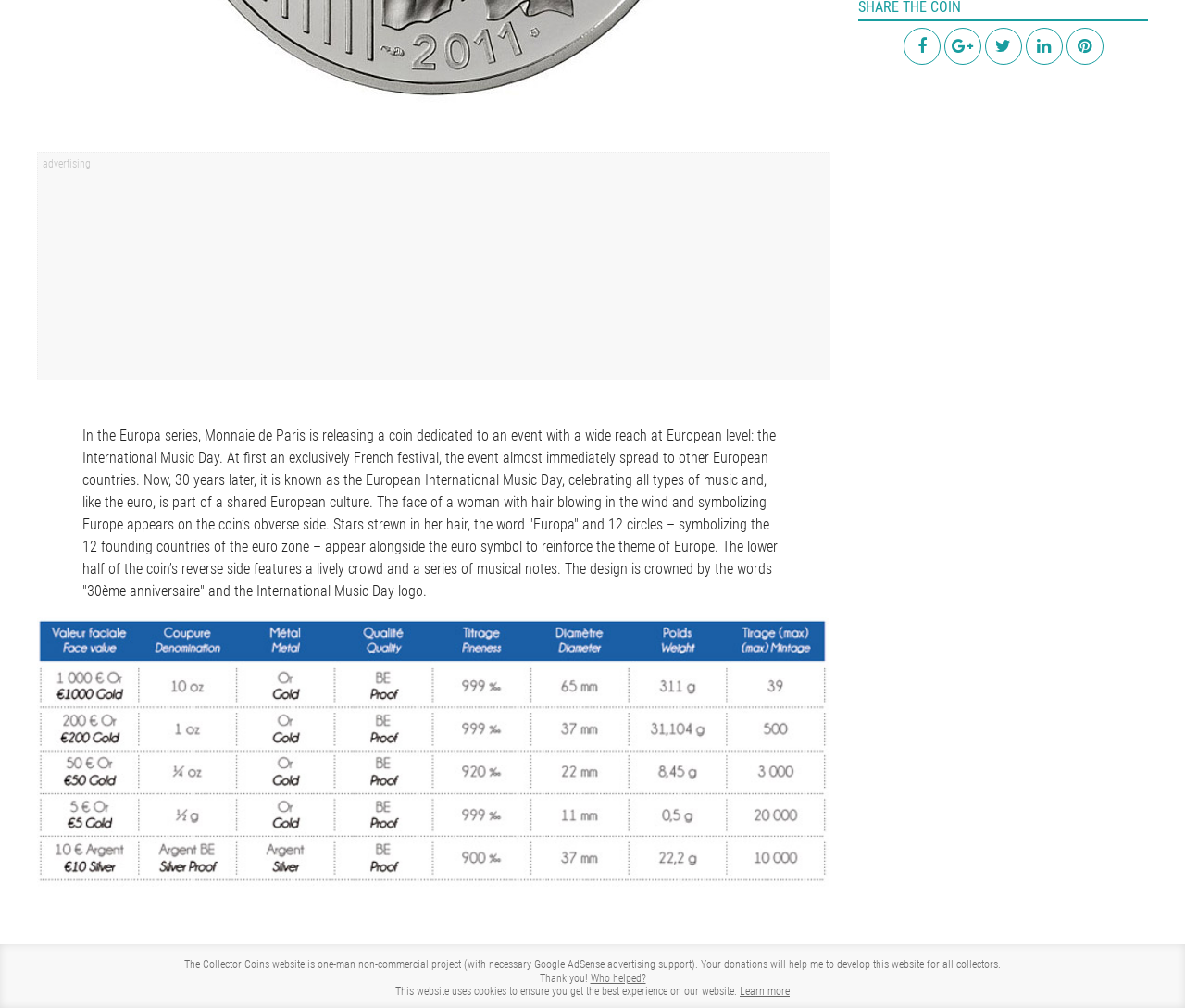What is the anniversary being celebrated?
From the screenshot, provide a brief answer in one word or phrase.

30th anniversary